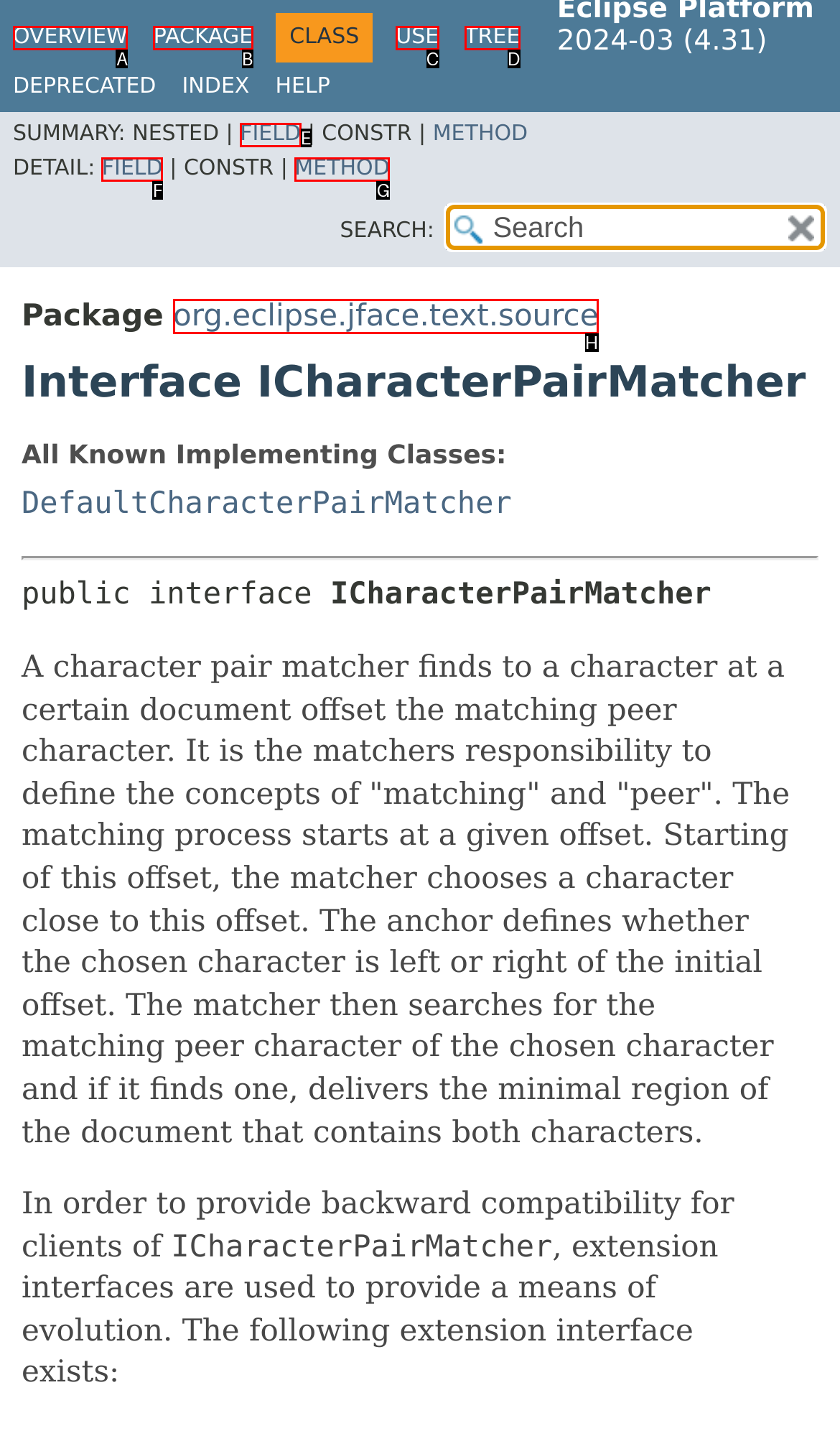Indicate the HTML element that should be clicked to perform the task: Click on the org.eclipse.jface.text.source link Reply with the letter corresponding to the chosen option.

H